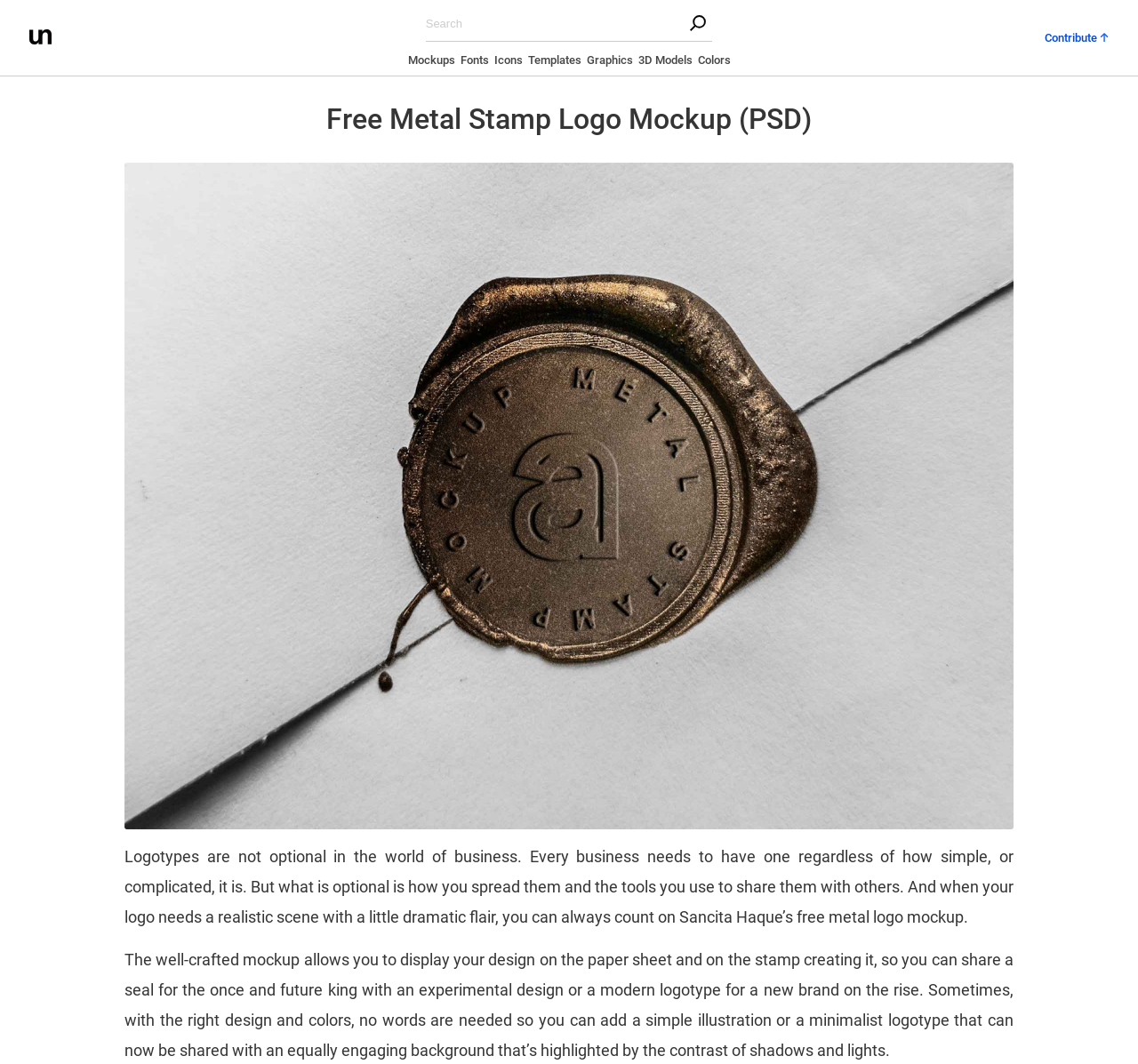Who is the creator of the free metal logo mockup?
Refer to the image and give a detailed response to the question.

The webpage credits Sancita Haque as the creator of the free metal logo mockup, which is a well-crafted tool for businesses to display their logos.